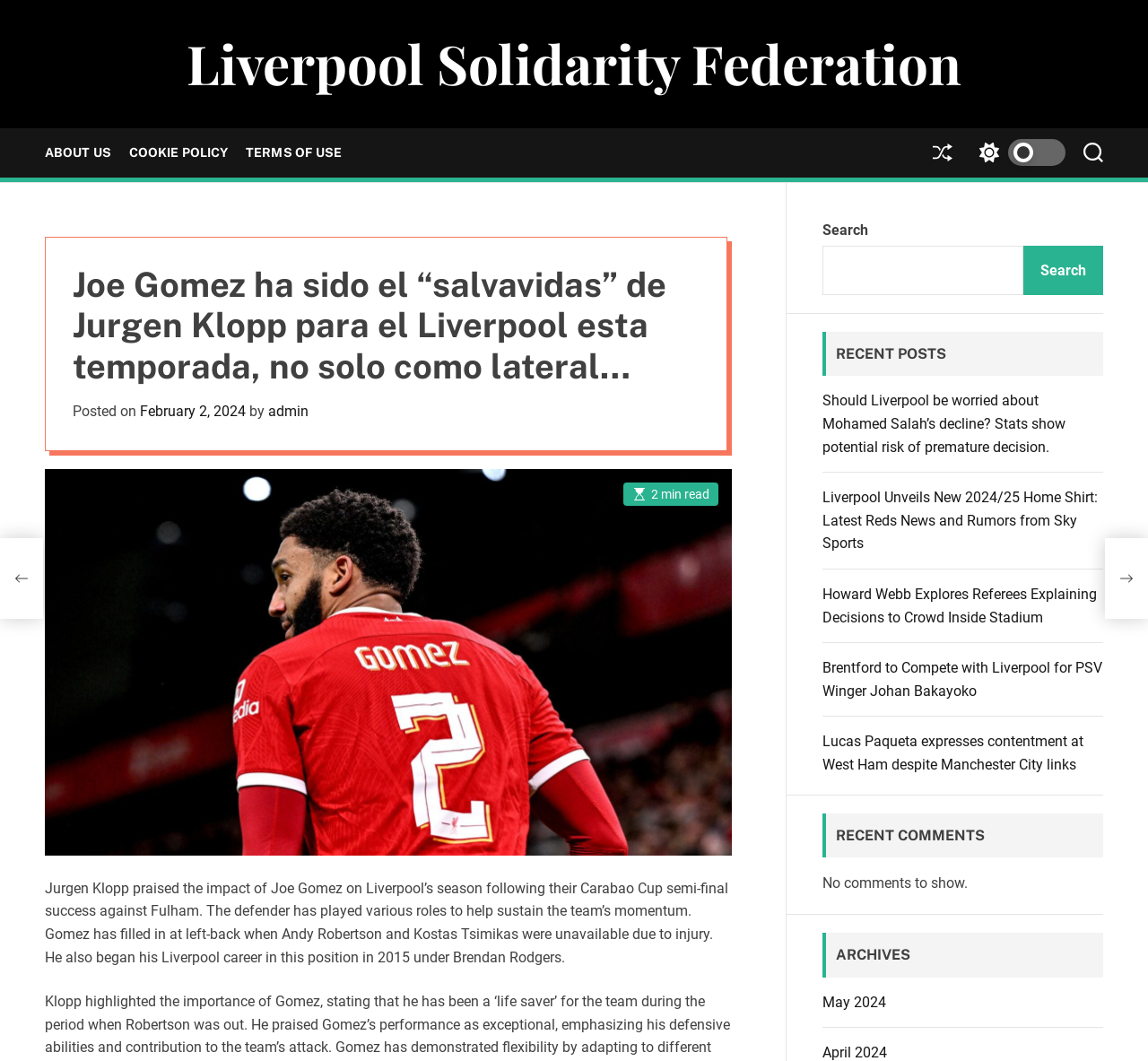Explain the webpage's layout and main content in detail.

The webpage appears to be a news article or blog post about Joe Gomez's impact on Liverpool's season. At the top of the page, there is a navigation menu with links to "ABOUT US", "COOKIE POLICY", and "TERMS OF USE". Below this, there is a link to "Shuffle" and a button to switch the color mode.

The main content of the page is a news article with a heading that reads "Joe Gomez ha sido el “salvavidas” de Jurgen Klopp para el Liverpool esta temporada, no solo como lateral izquierdo". Below the heading, there is a paragraph of text that describes Joe Gomez's role in Liverpool's season, including how he has filled in at left-back when other players were injured.

To the right of the article, there is a search bar with a button to submit a search query. Below the search bar, there are links to recent posts, including articles about Mohamed Salah's decline, Liverpool's new home shirt, and other football-related news.

Further down the page, there are headings for "RECENT COMMENTS" and "ARCHIVES", but there are no comments to show, and the archives section only has a link to May 2024.

At the very top and bottom of the page, there are links to the "Liverpool Solidarity Federation" website.